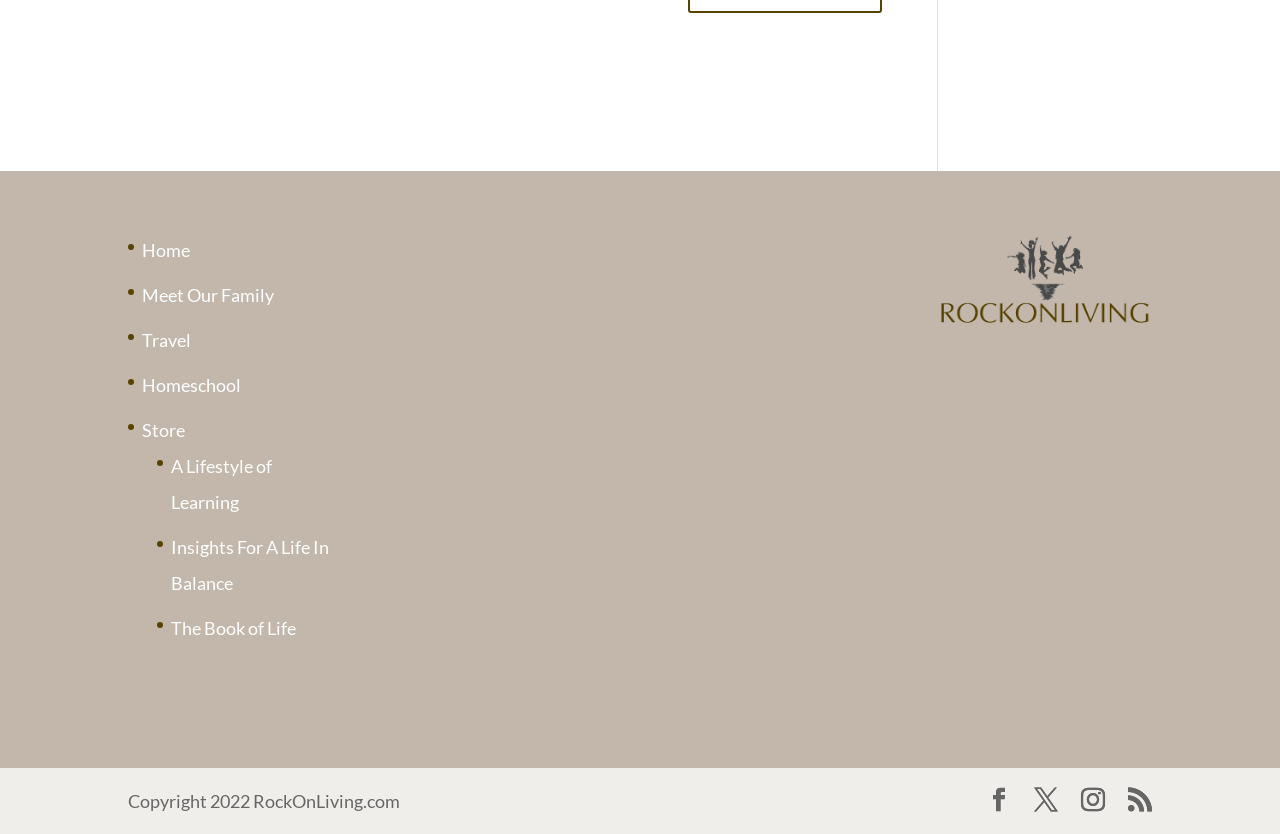Locate the bounding box coordinates of the clickable region to complete the following instruction: "visit 'this NYT article'."

None